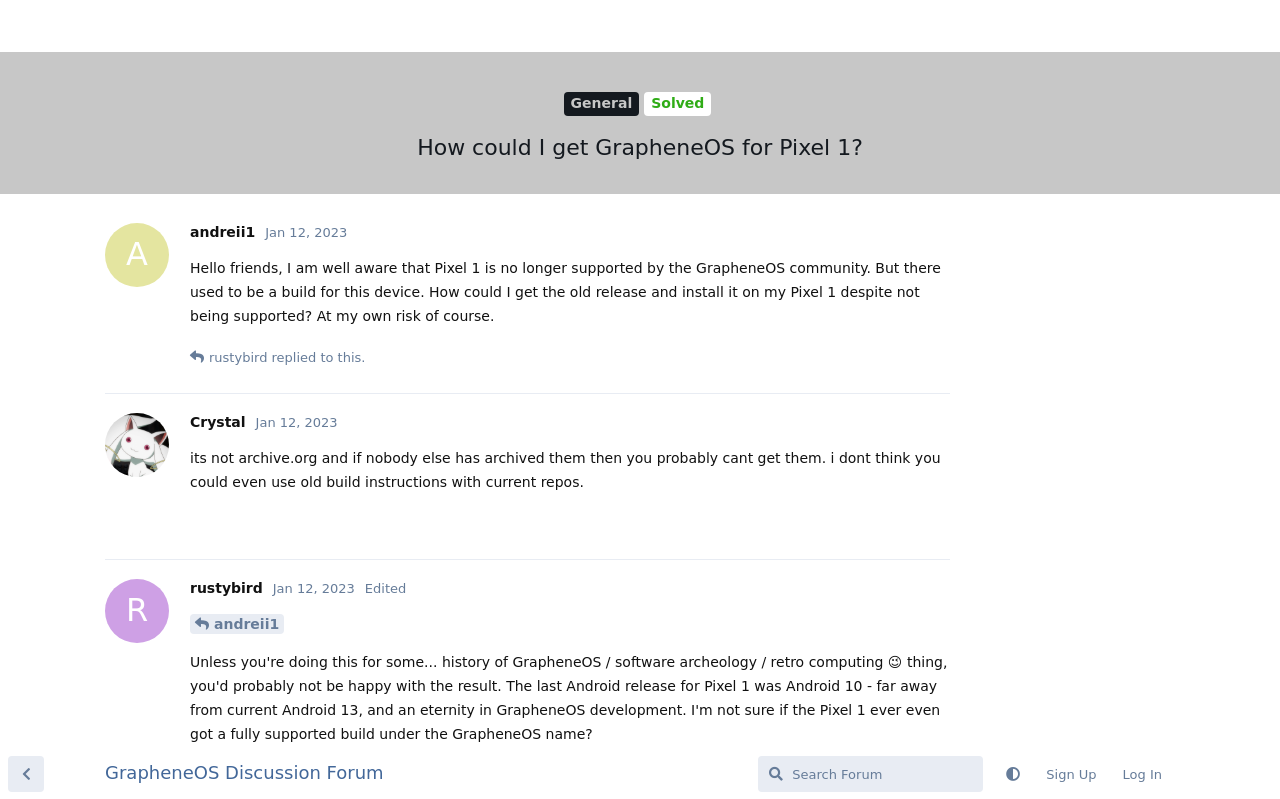Explain the contents of the webpage comprehensively.

This webpage is a discussion forum for GrapheneOS, a mobile operating system. At the top, there is a navigation bar with links to "Back to Discussion List", "GrapheneOS Discussion Forum", and a search bar labeled "Search Forum". To the right of the search bar, there are three buttons: "", "Sign Up", and "Log In".

Below the navigation bar, there is a main content area with multiple articles or posts. Each post has a header section with the username of the poster, a timestamp, and a "Reply" button. The posts are arranged in a vertical list, with the most recent post at the top.

The first post is from "matchboxbananasynergy" and has a timestamp of January 12, 2023, 5:49 PM. The post has a "Reply" button and a link to the original post. Below this post, there are several replies from other users, including "Crystal" and "rustybird". Each reply has a timestamp and a "Reply" button.

The second post is from "matchboxbananasynergy" again, with a timestamp of January 12, 2023, 5:49 PM. This post has a "Reply" button and a link to the original post. Below this post, there are several replies from other users, including "ve3jlg" and "rustybird".

The third post is from "Crystal" and has a timestamp of January 12, 2023, 5:59 PM. This post has a "Reply" button and a long text block with a discussion about GrapheneOS and discontinued devices. Below this post, there are several replies from other users, including "rustybird" and "ve3jlg".

The fourth post is from "R rustybird" and has a timestamp of January 12, 2023, 6:15 PM. This post has a "Reply" button and a link to the original post. Below this post, there are several replies from other users, including "Crystal".

Overall, this webpage is a discussion forum where users can post and reply to topics related to GrapheneOS. The posts are arranged in a vertical list, with the most recent post at the top, and each post has a header section with the username of the poster, a timestamp, and a "Reply" button.